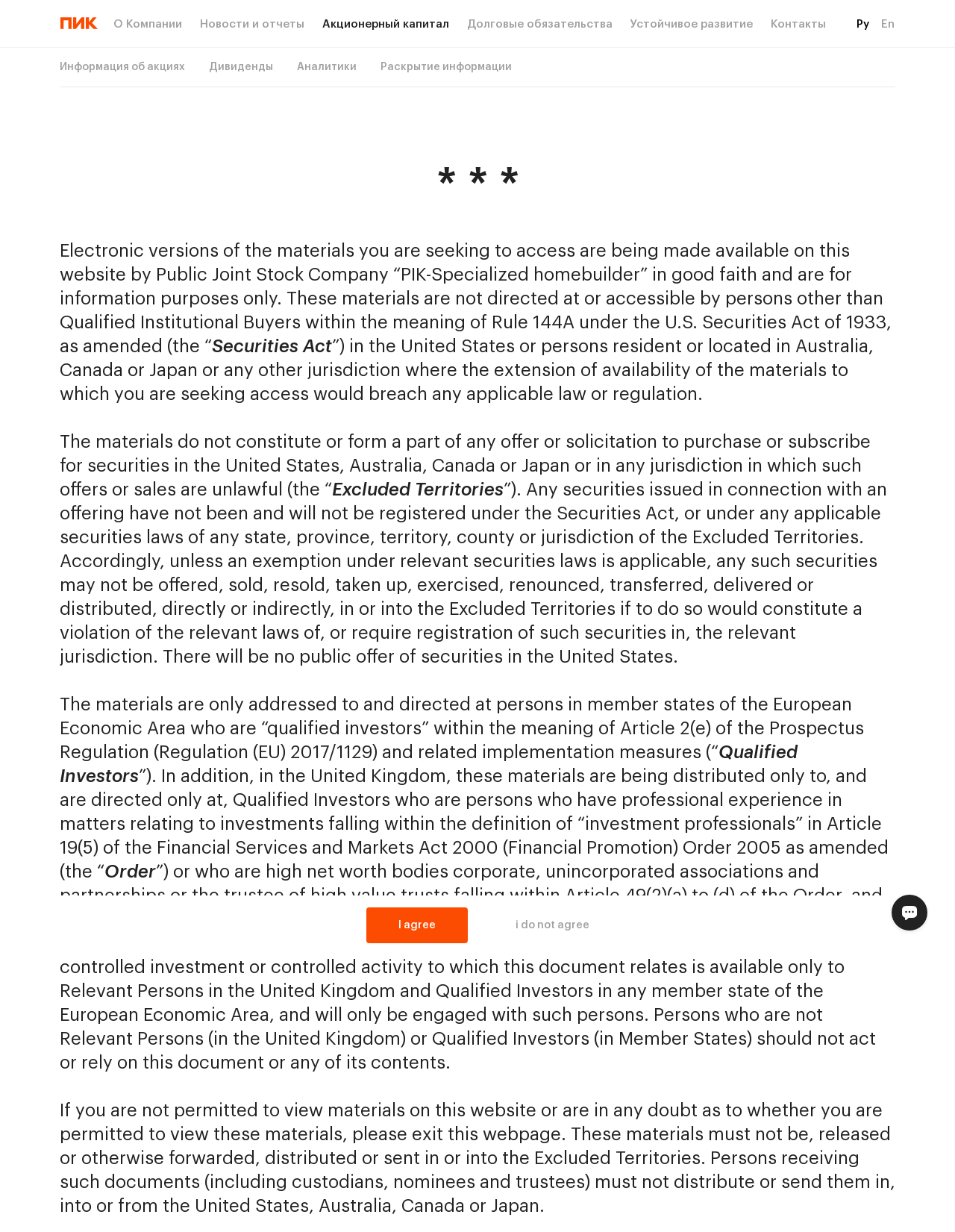Determine the bounding box coordinates for the clickable element required to fulfill the instruction: "Click on О Компании link". Provide the coordinates as four float numbers between 0 and 1, i.e., [left, top, right, bottom].

[0.119, 0.013, 0.191, 0.026]